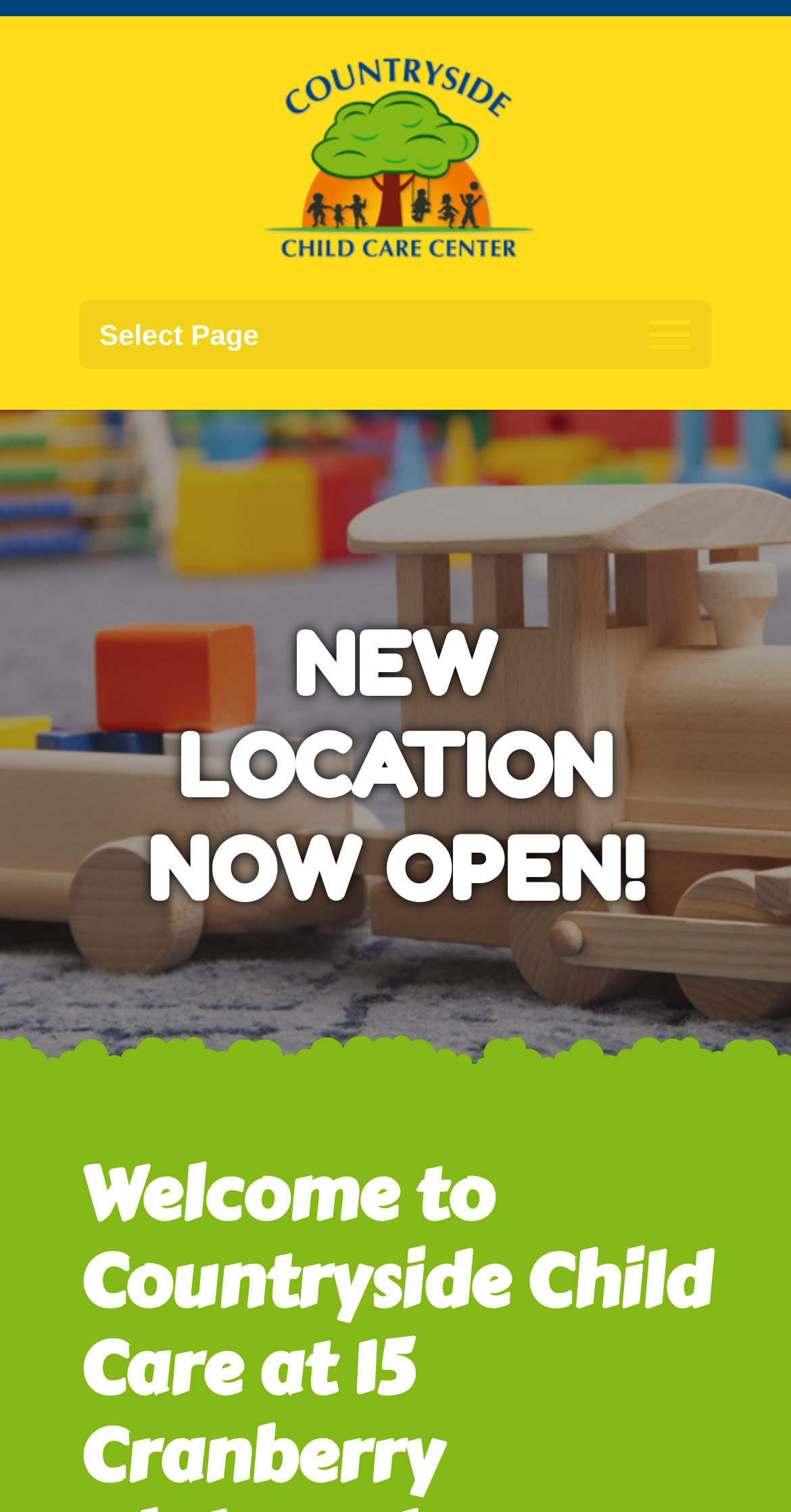Given the following UI element description: "alt="Countryside Child Care"", find the bounding box coordinates in the webpage screenshot.

[0.332, 0.091, 0.68, 0.116]